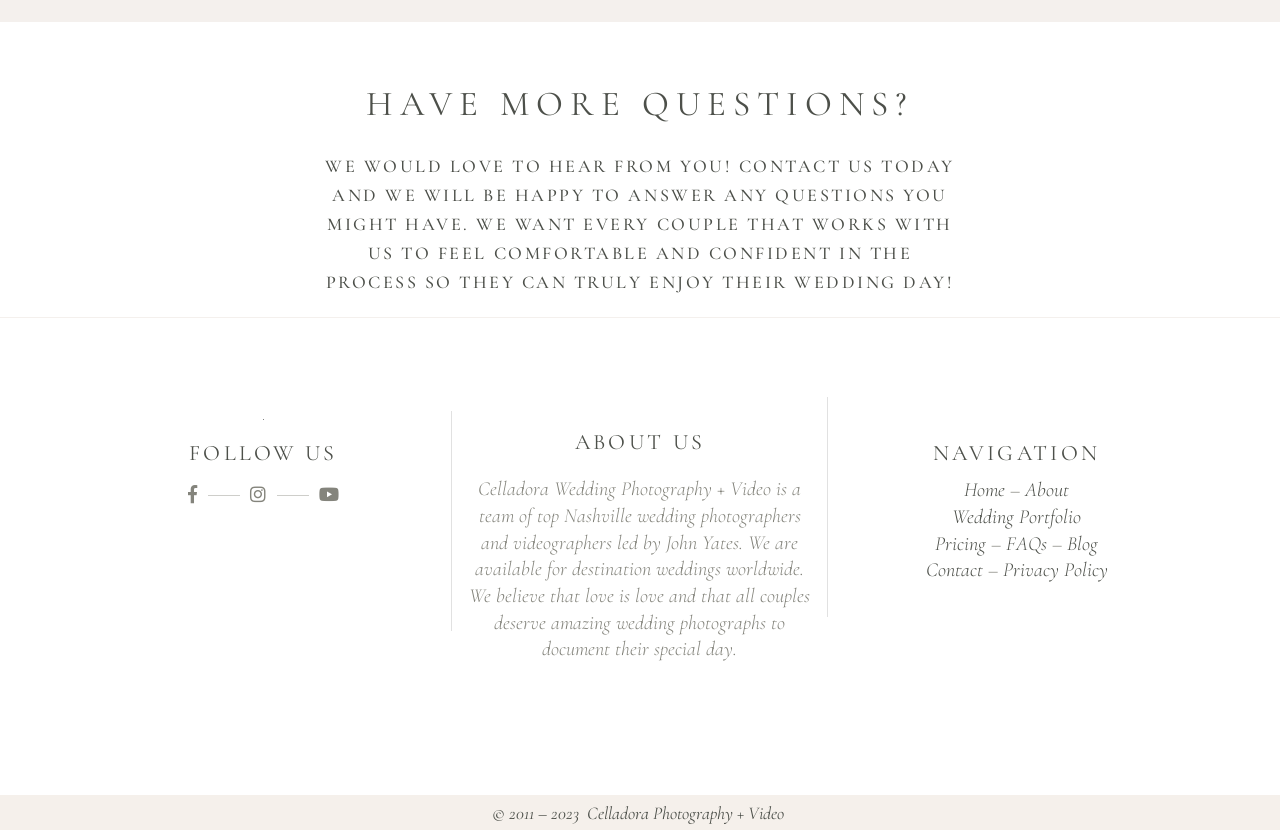What is the location of the 'FOLLOW US' text?
Look at the image and respond to the question as thoroughly as possible.

Based on the bounding box coordinates, the 'FOLLOW US' text has a y1 value of 0.53, which is relatively high compared to other elements, indicating that it is located near the top of the webpage. Its x1 value of 0.148 is relatively low, indicating that it is located near the left edge of the webpage. However, considering the presence of social media links to the right of the 'FOLLOW US' text, it is more accurate to describe its location as top-right.